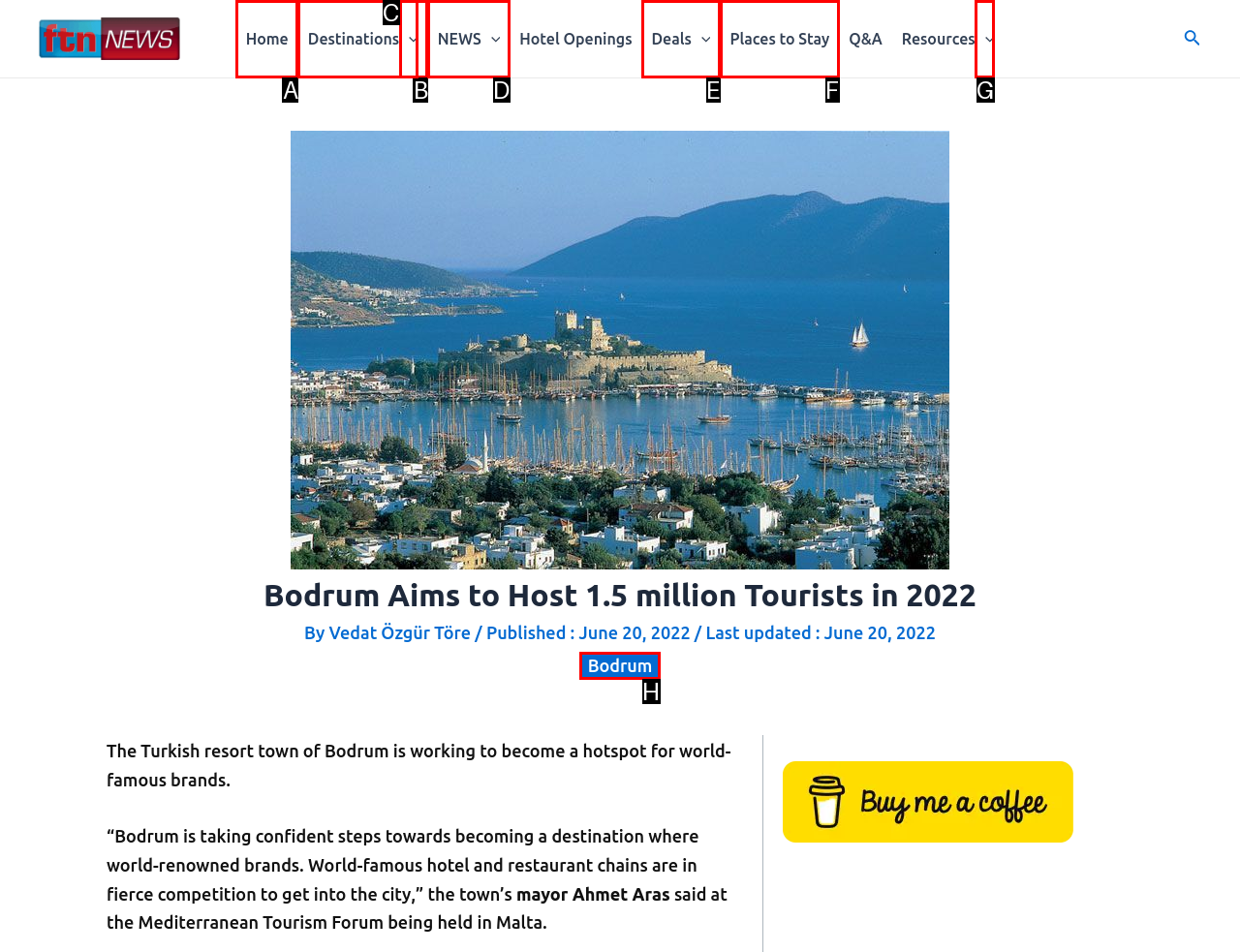Determine the HTML element that aligns with the description: Places to Stay
Answer by stating the letter of the appropriate option from the available choices.

F